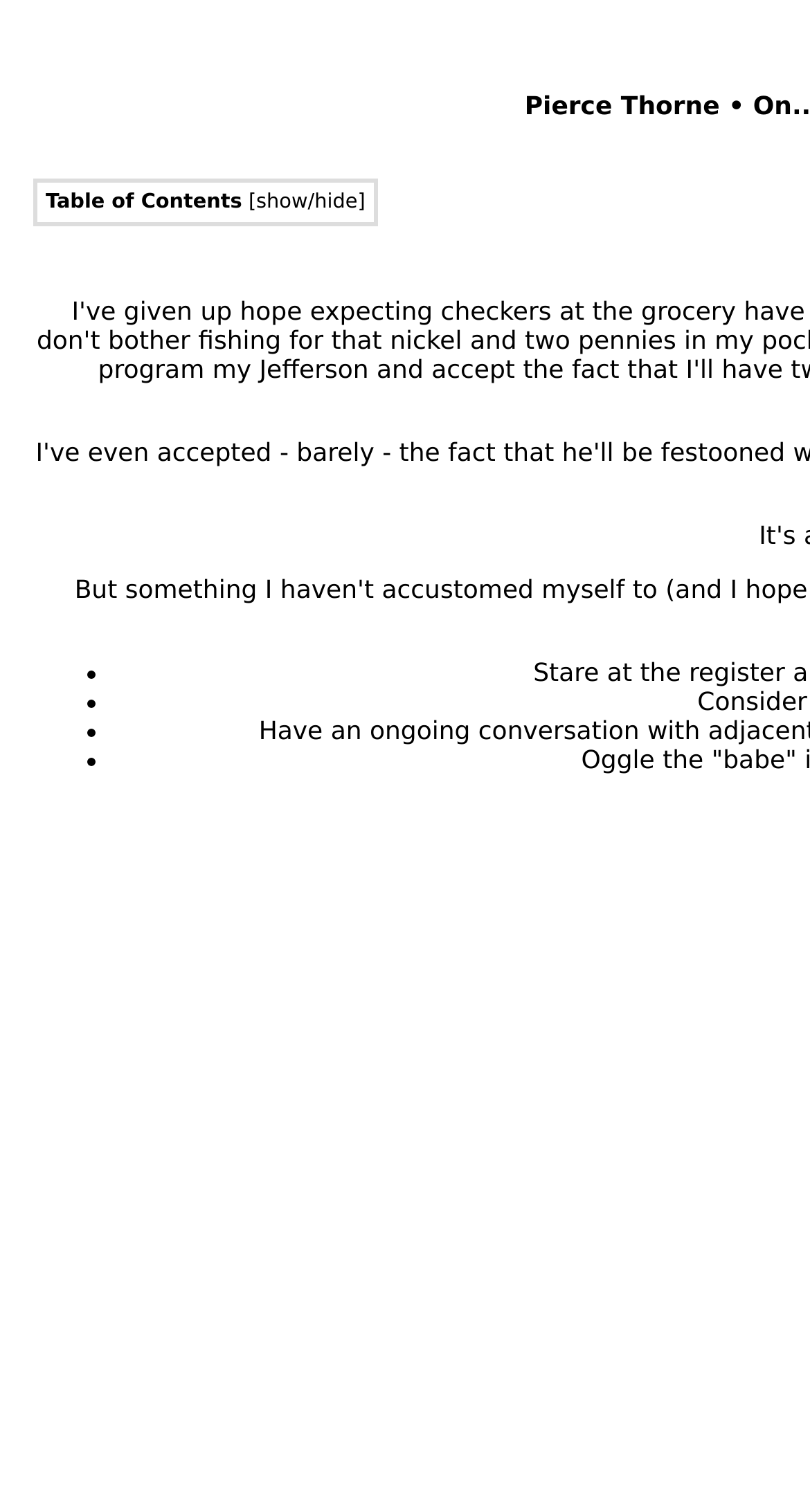Identify the bounding box coordinates for the UI element described as: "Pierce Thorne". The coordinates should be provided as four floats between 0 and 1: [left, top, right, bottom].

[0.648, 0.06, 0.889, 0.08]